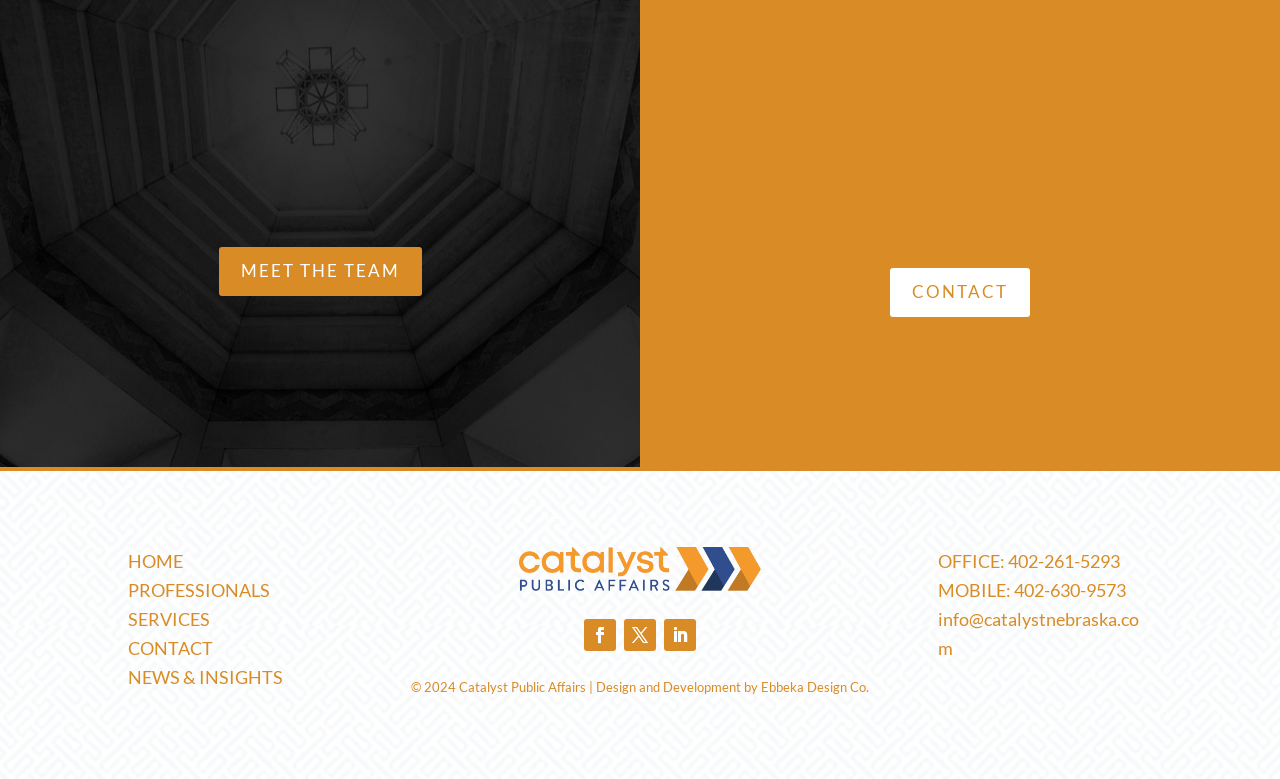Identify the coordinates of the bounding box for the element that must be clicked to accomplish the instruction: "Click on 'MEET THE TEAM'".

[0.171, 0.317, 0.329, 0.38]